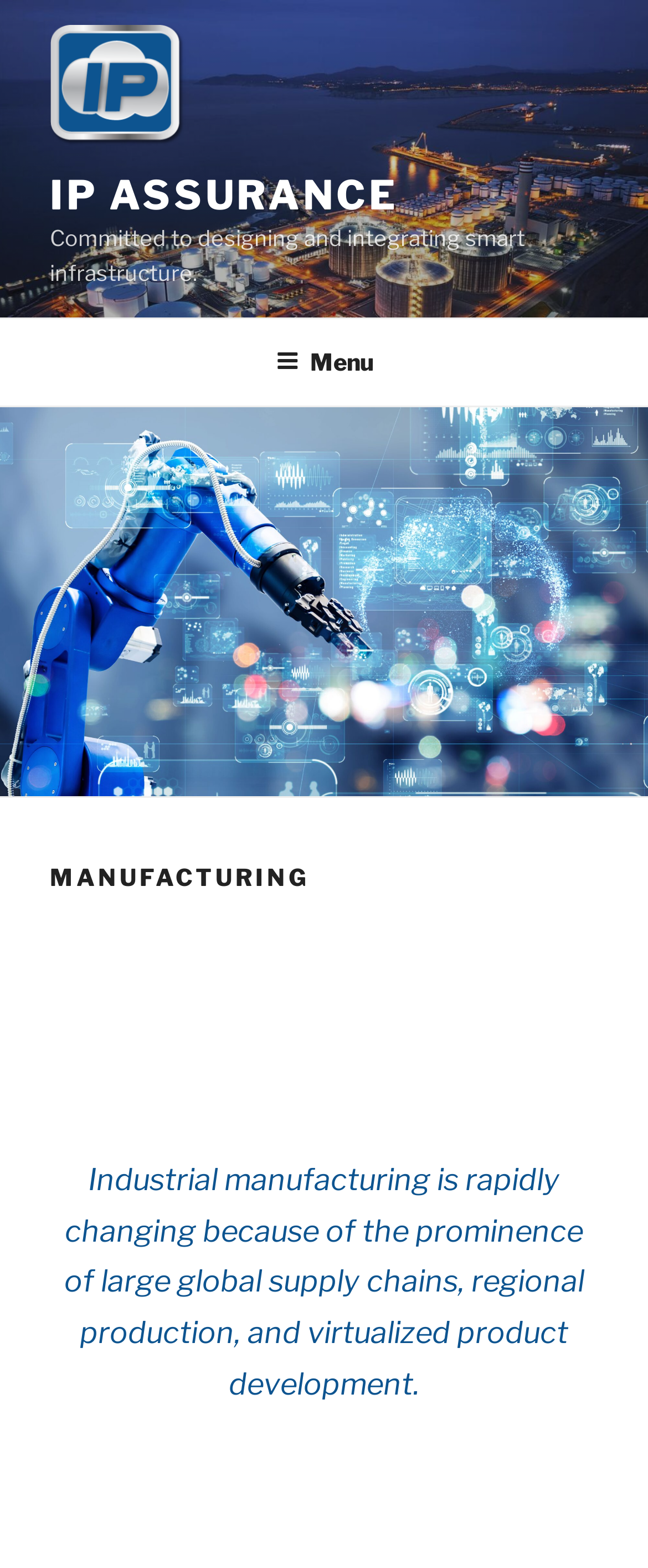What is the main image about?
Carefully examine the image and provide a detailed answer to the question.

The main image is about a robot arm in a factory setting with WiFi connectivity, which is inferred from the image description 'Robot arm factory wifi'.